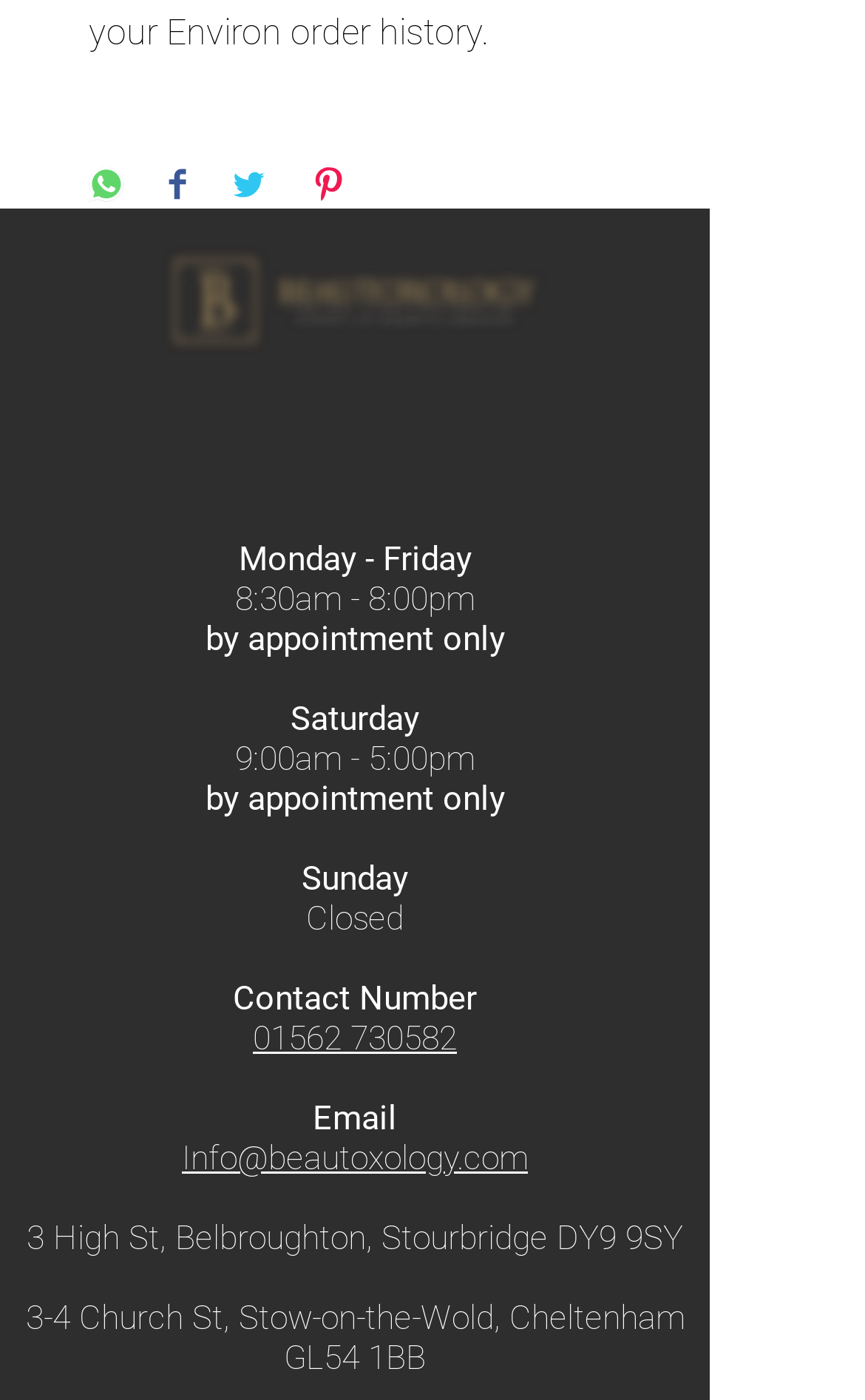Please provide a brief answer to the following inquiry using a single word or phrase:
What are the social media platforms listed?

Facebook, Instagram